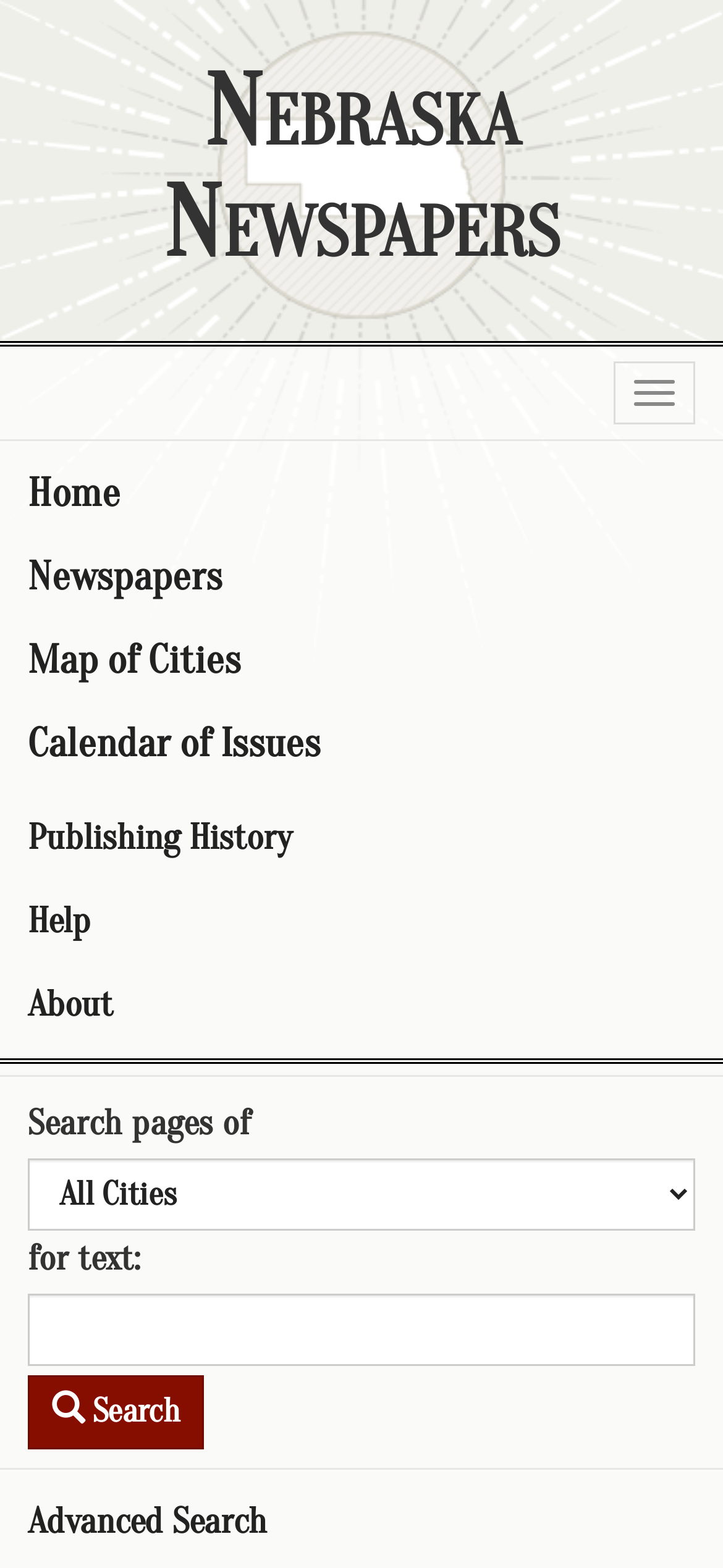Find and indicate the bounding box coordinates of the region you should select to follow the given instruction: "Check the post details".

None